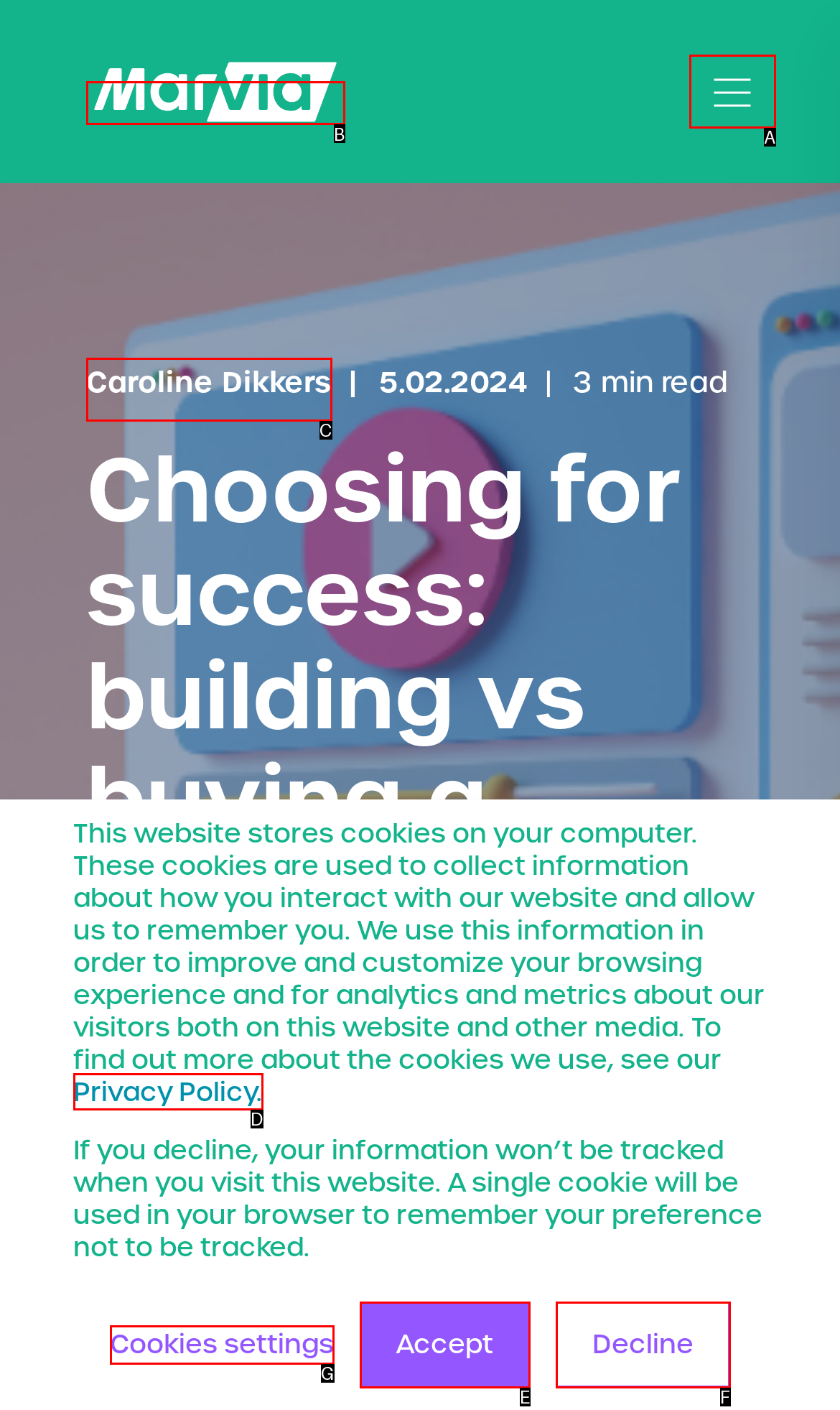Choose the option that best matches the description: Cookies settings
Indicate the letter of the matching option directly.

G